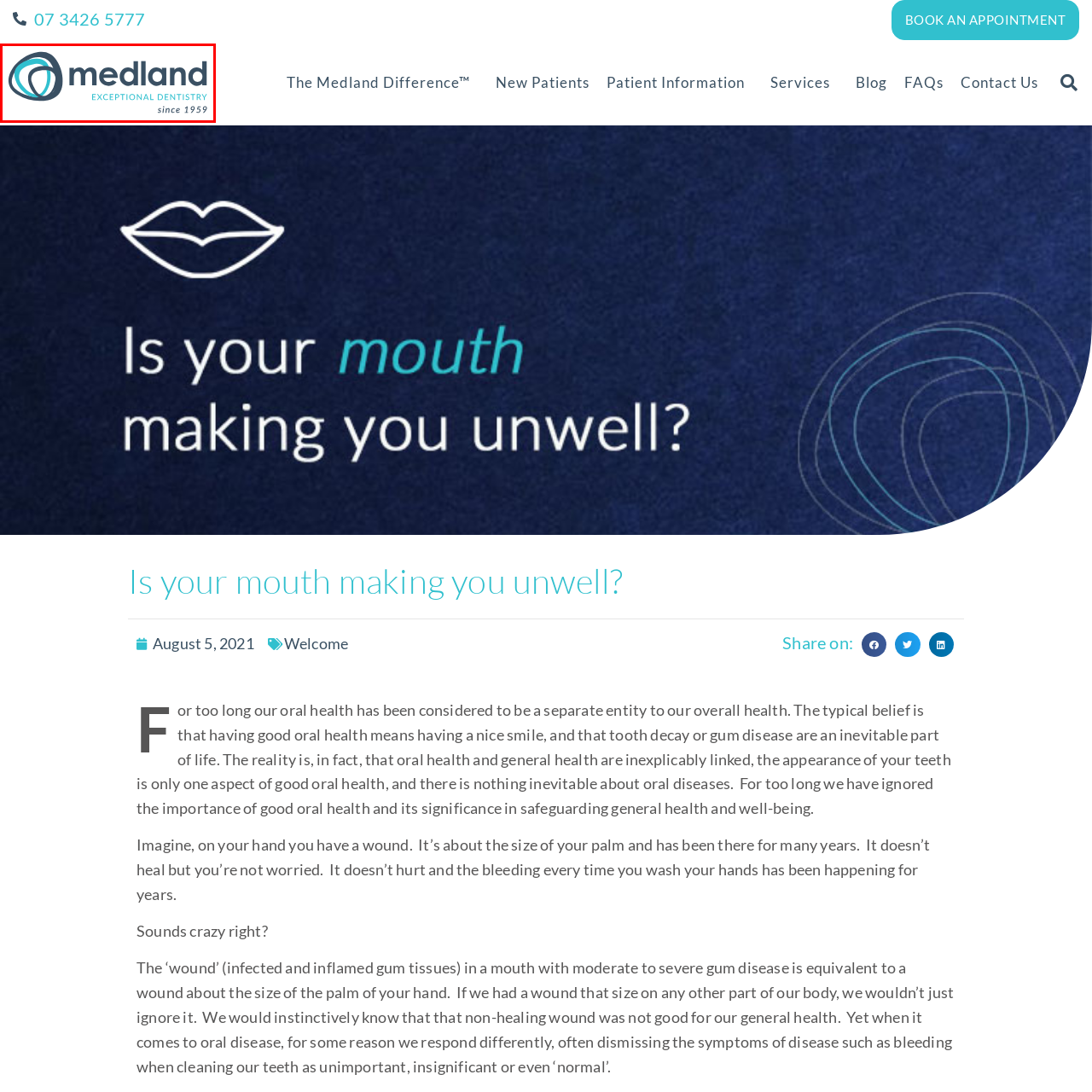What is the tagline of Medland Dental?
Pay attention to the image surrounded by the red bounding box and answer the question in detail based on the image.

The tagline of Medland Dental is mentioned in the caption as 'EXCEPTIONAL DENTISTRY', which is positioned beneath the logo and emphasizes the high standard of care offered by the practice.